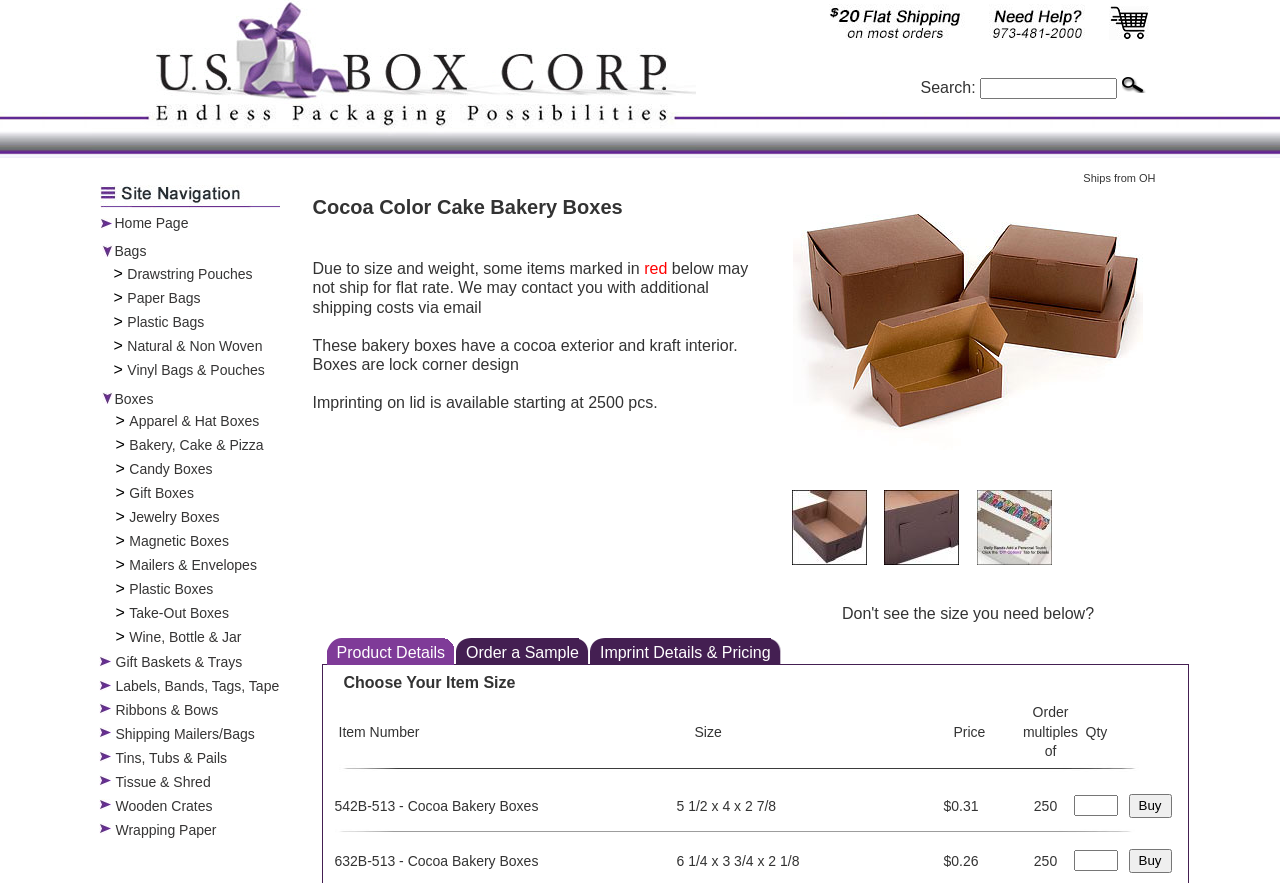Specify the bounding box coordinates of the area to click in order to follow the given instruction: "Search for something."

[0.766, 0.089, 0.873, 0.112]